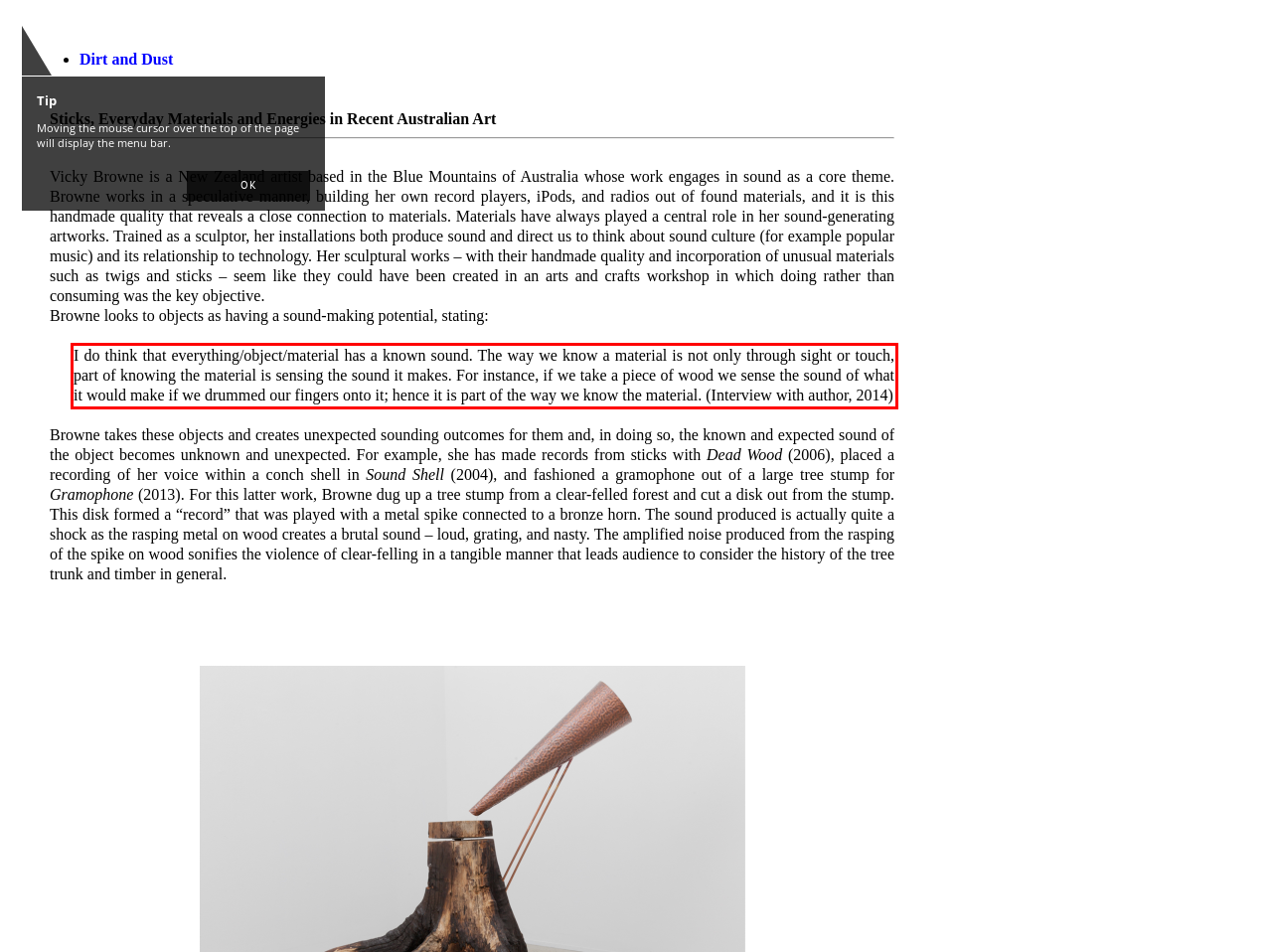Given a screenshot of a webpage containing a red rectangle bounding box, extract and provide the text content found within the red bounding box.

I do think that everything/object/material has a known sound. The way we know a material is not only through sight or touch, part of knowing the material is sensing the sound it makes. For instance, if we take a piece of wood we sense the sound of what it would make if we drummed our fingers onto it; hence it is part of the way we know the material. (Interview with author, 2014)